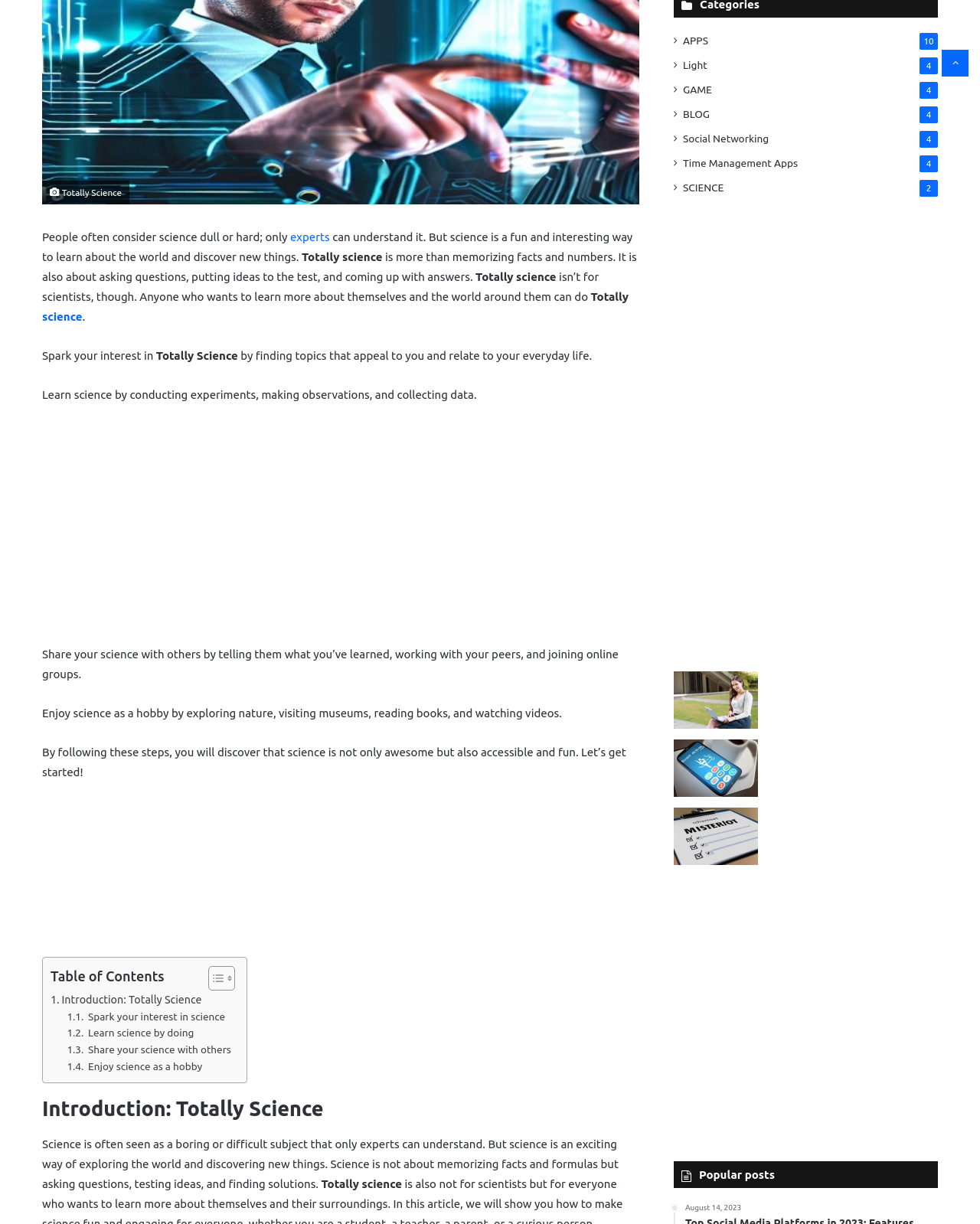What is the purpose of the 'Toggle Table of Content' button? Look at the image and give a one-word or short phrase answer.

To show or hide the table of contents